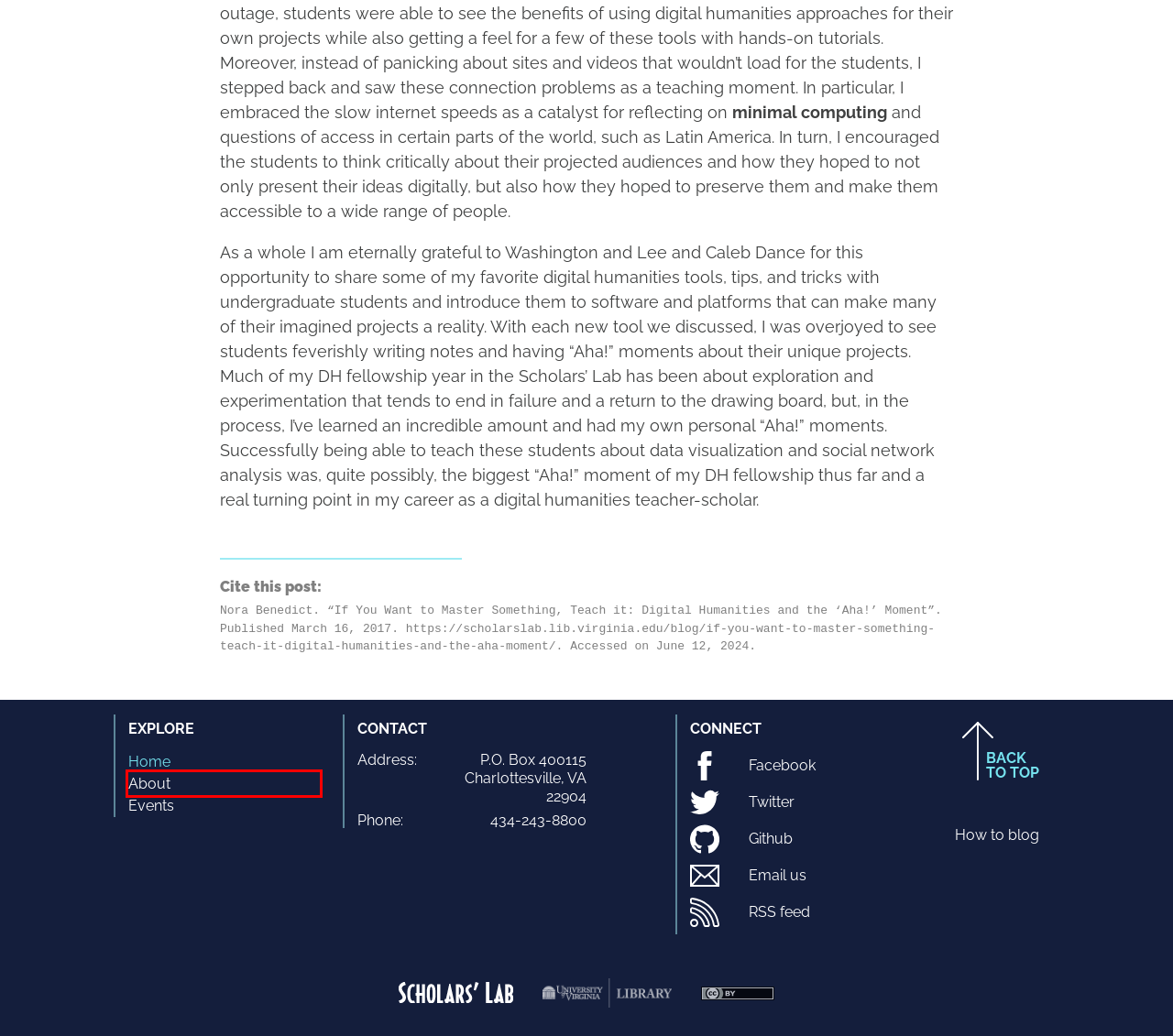Observe the screenshot of a webpage with a red bounding box highlighting an element. Choose the webpage description that accurately reflects the new page after the element within the bounding box is clicked. Here are the candidates:
A. Home
B. Scholars’ Lab
C. About | Scholars' Lab
D. Makerspace | Scholars' Lab
E. Home | Scholars' Lab
F. Home - DBpedia Association
G. Minimal Computing ·
H. Palladio

C